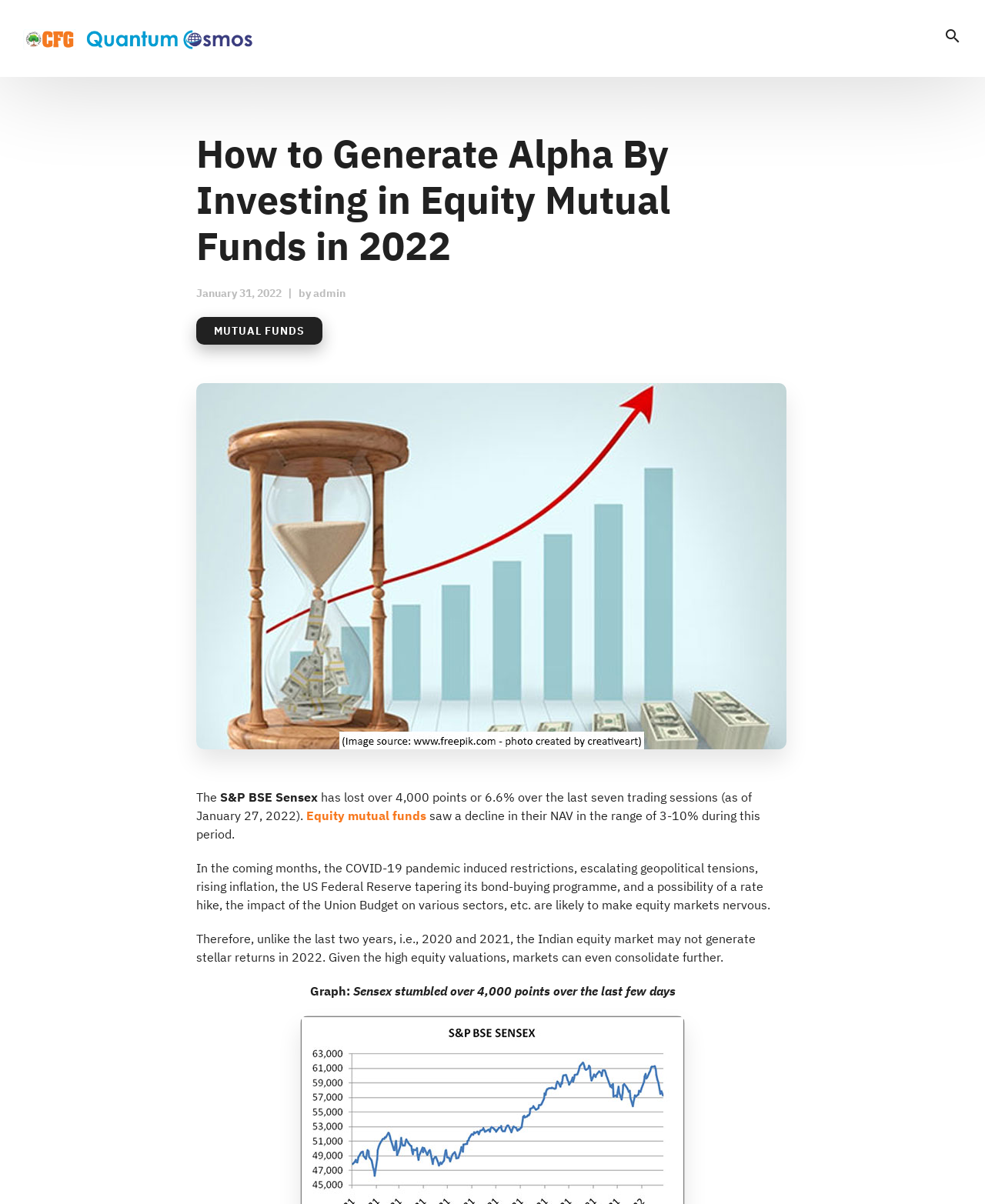What is the topic of the article?
Analyze the image and provide a thorough answer to the question.

The topic of the article can be inferred from the text, which discusses the performance of equity mutual funds and the Indian equity market, and also provides a link to 'Equity mutual funds'.